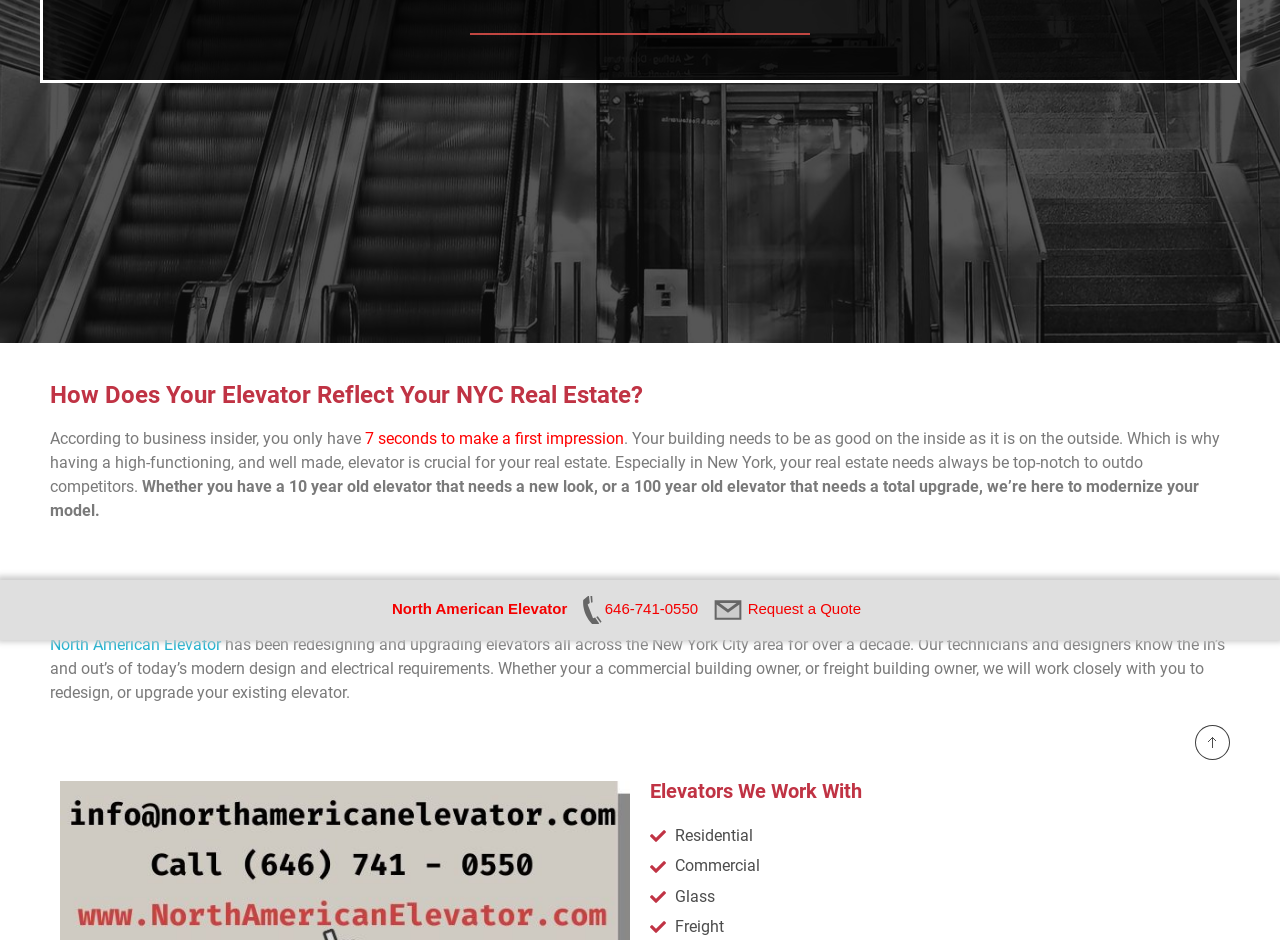Using the provided element description, identify the bounding box coordinates as (top-left x, top-left y, bottom-right x, bottom-right y). Ensure all values are between 0 and 1. Description: North American Elevator

[0.306, 0.638, 0.443, 0.656]